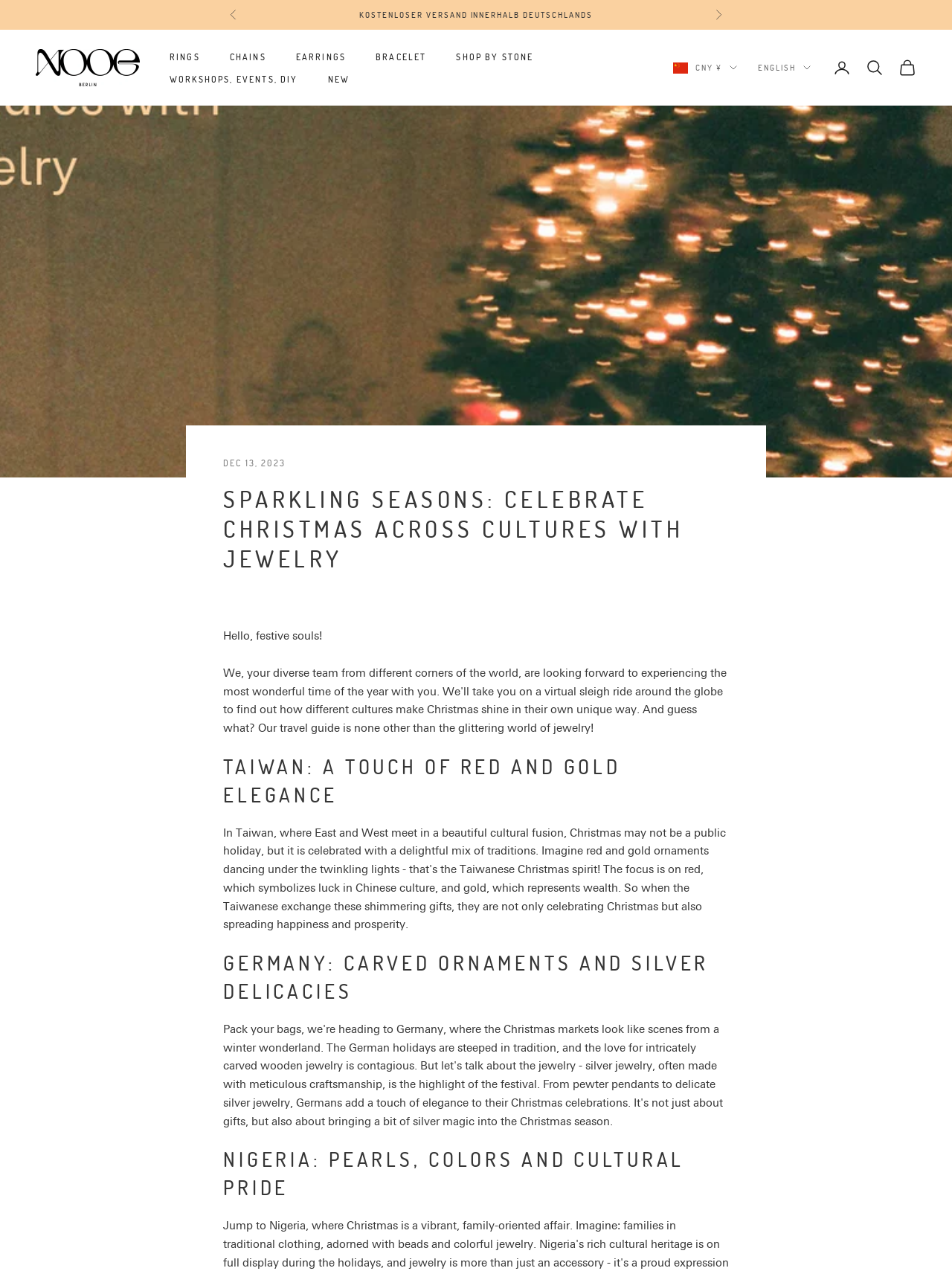Respond to the question below with a single word or phrase:
What is the navigation menu item after RINGS?

CHAINS